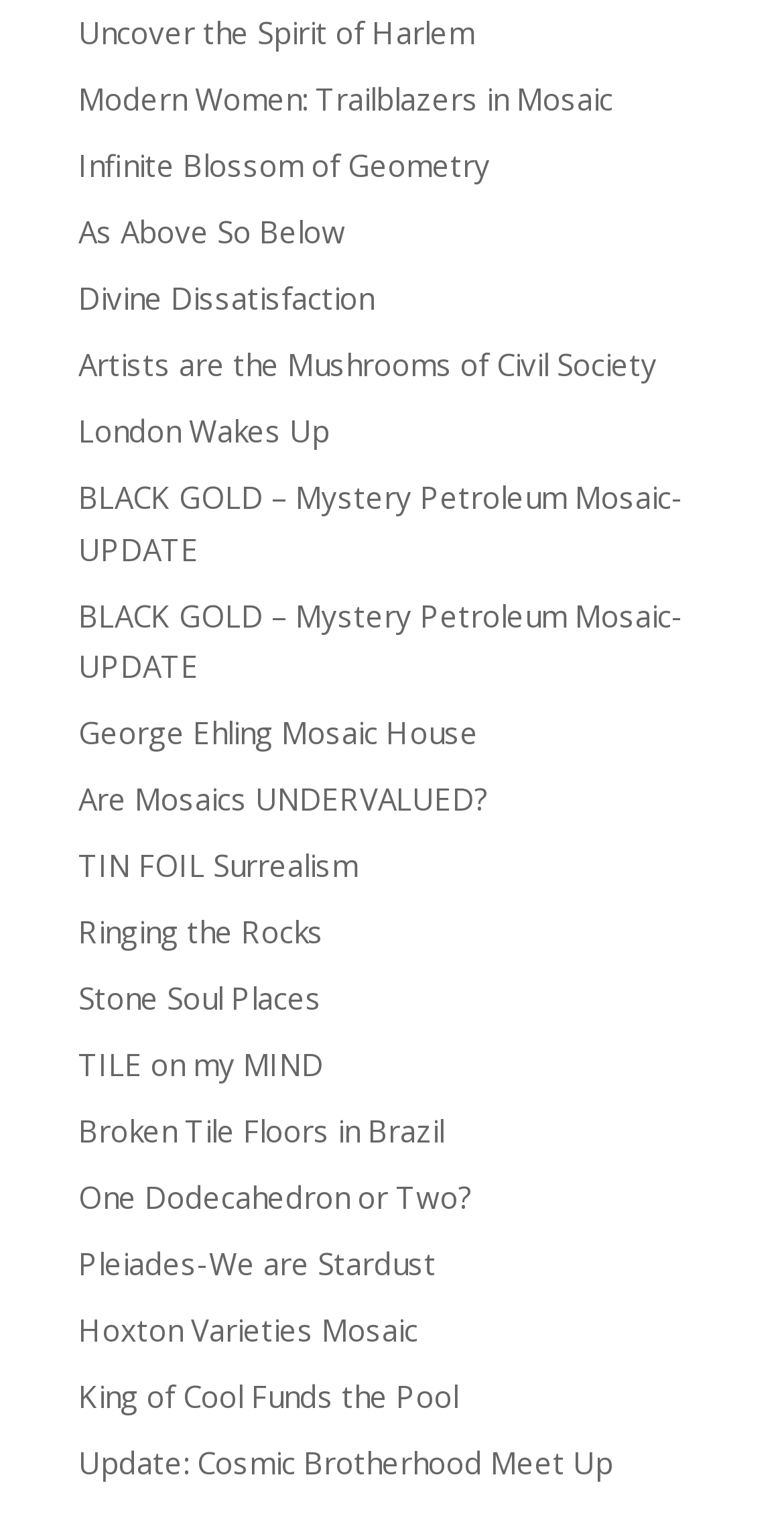What is the vertical position of the link 'Uncover the Spirit of Harlem'?
From the image, respond using a single word or phrase.

Top